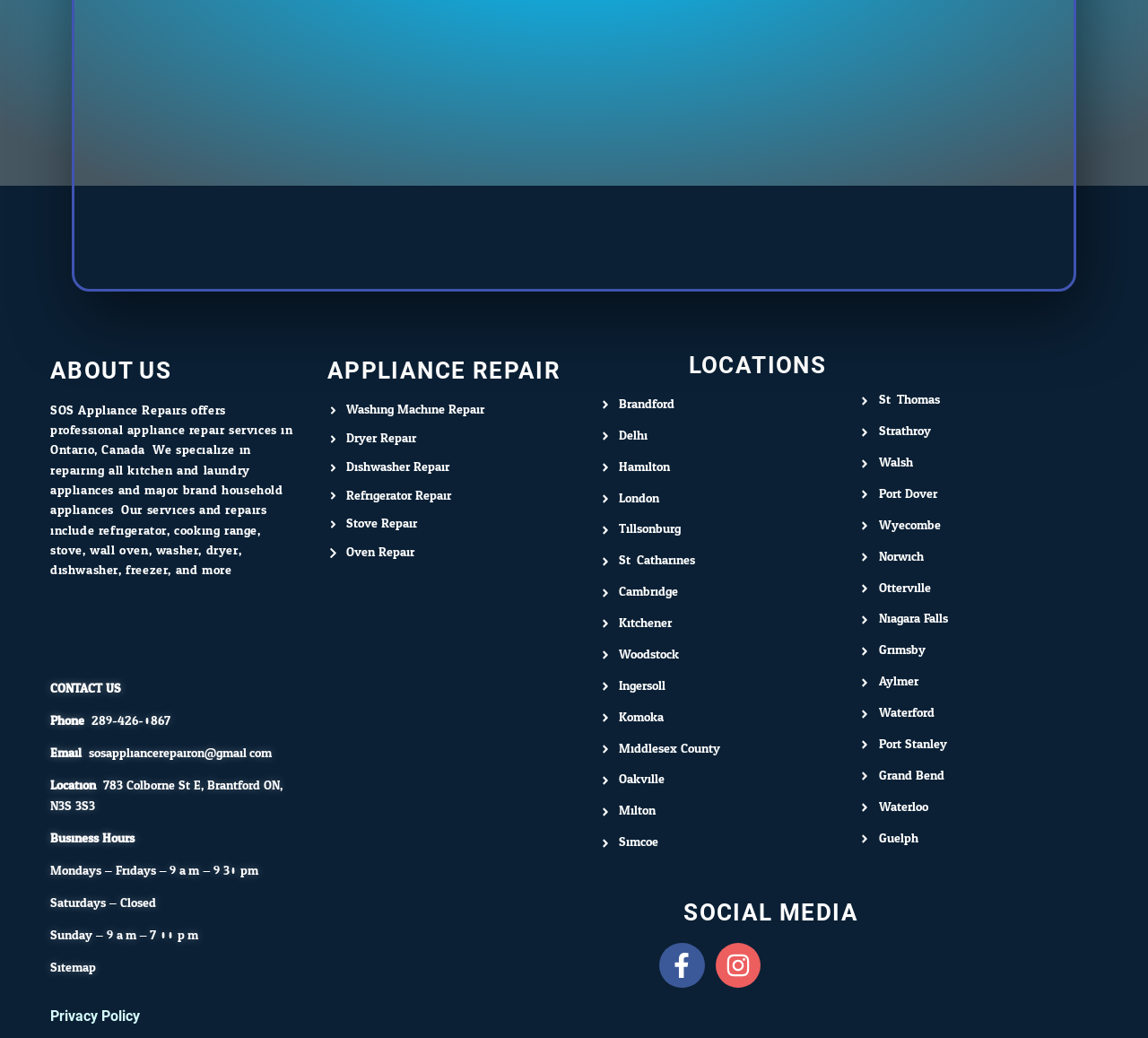What is the business hour on Sundays?
Based on the image, give a concise answer in the form of a single word or short phrase.

9 a.m - 7:00 p.m